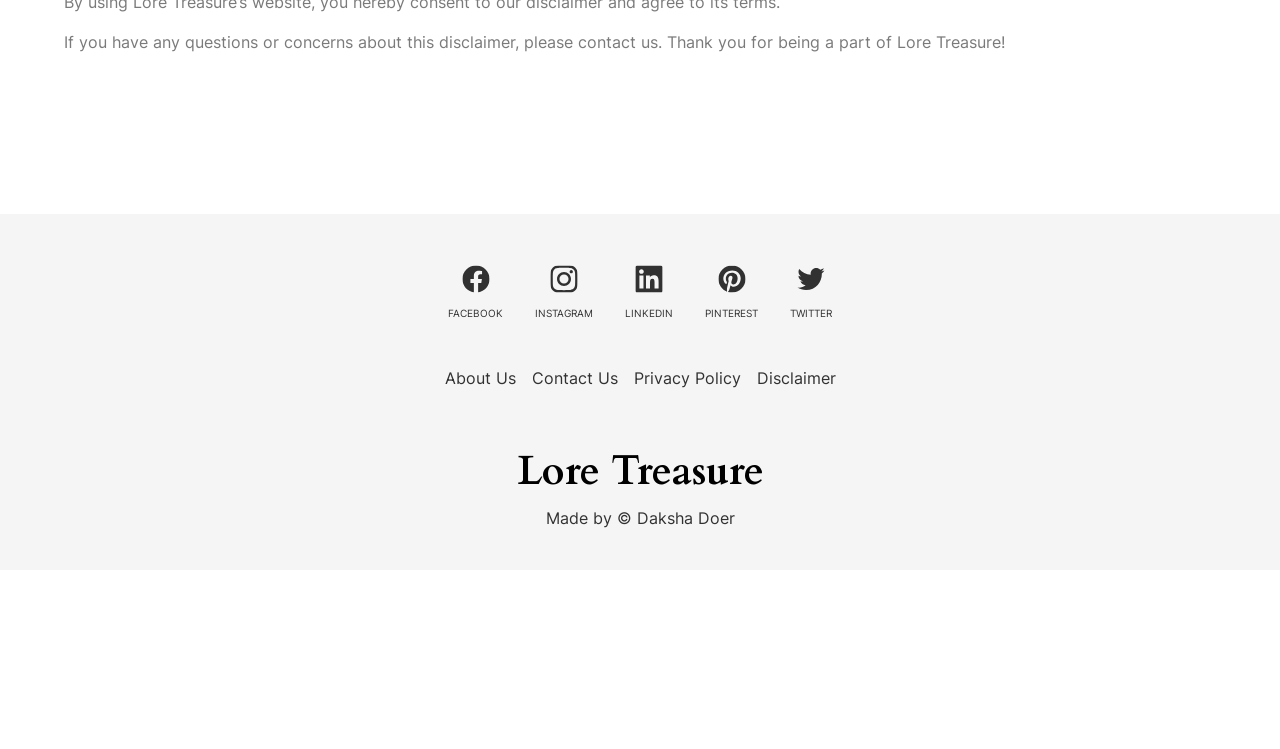Using floating point numbers between 0 and 1, provide the bounding box coordinates in the format (top-left x, top-left y, bottom-right x, bottom-right y). Locate the UI element described here: Disclaimer

[0.591, 0.492, 0.653, 0.518]